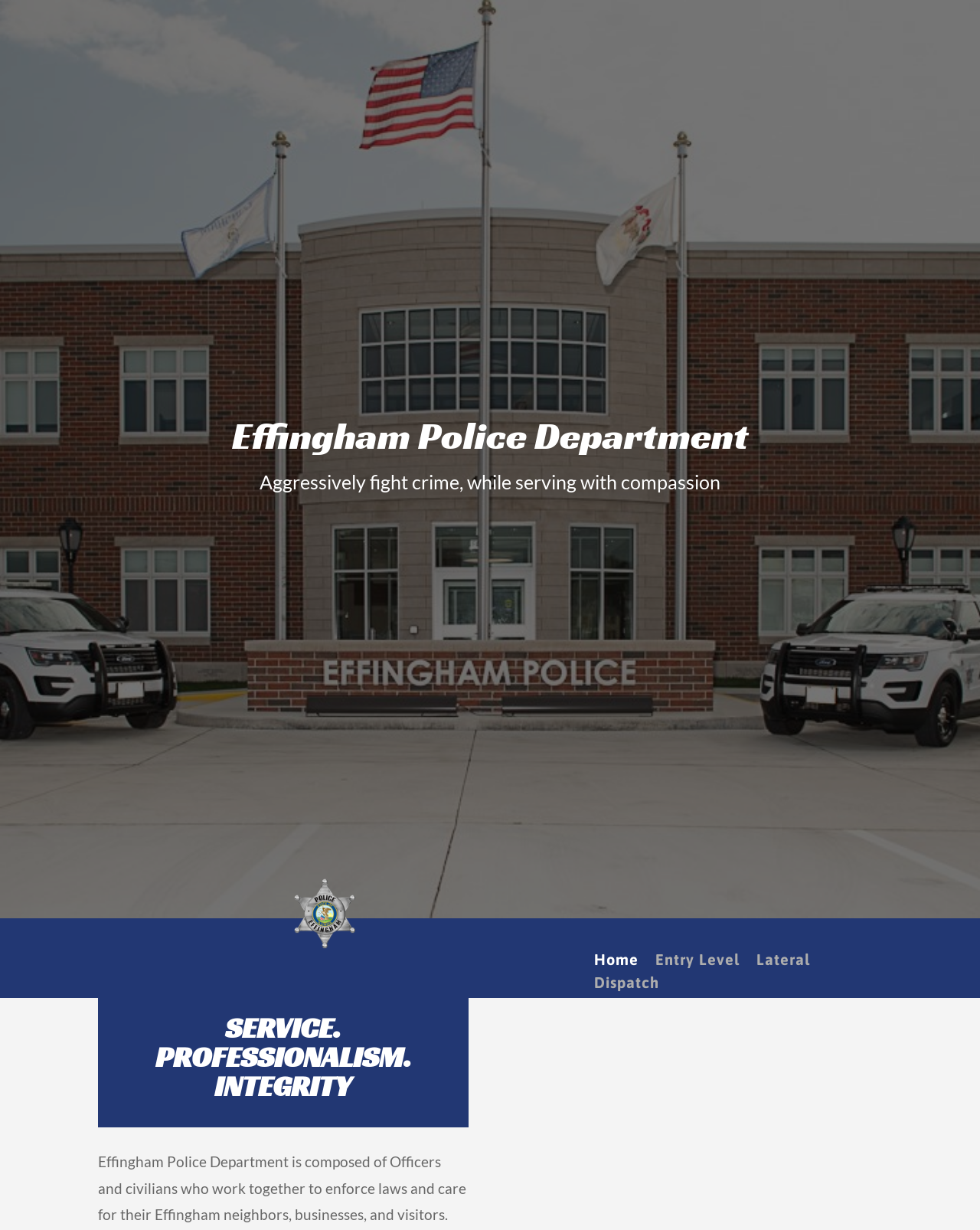What is the motto of the Effingham Police Department?
Please ensure your answer is as detailed and informative as possible.

The motto of the Effingham Police Department can be found in the heading element with the text 'SERVICE. PROFESSIONALISM. INTEGRITY' located at the bottom of the webpage. This heading is prominent and stands out, indicating its importance as a guiding principle for the department.